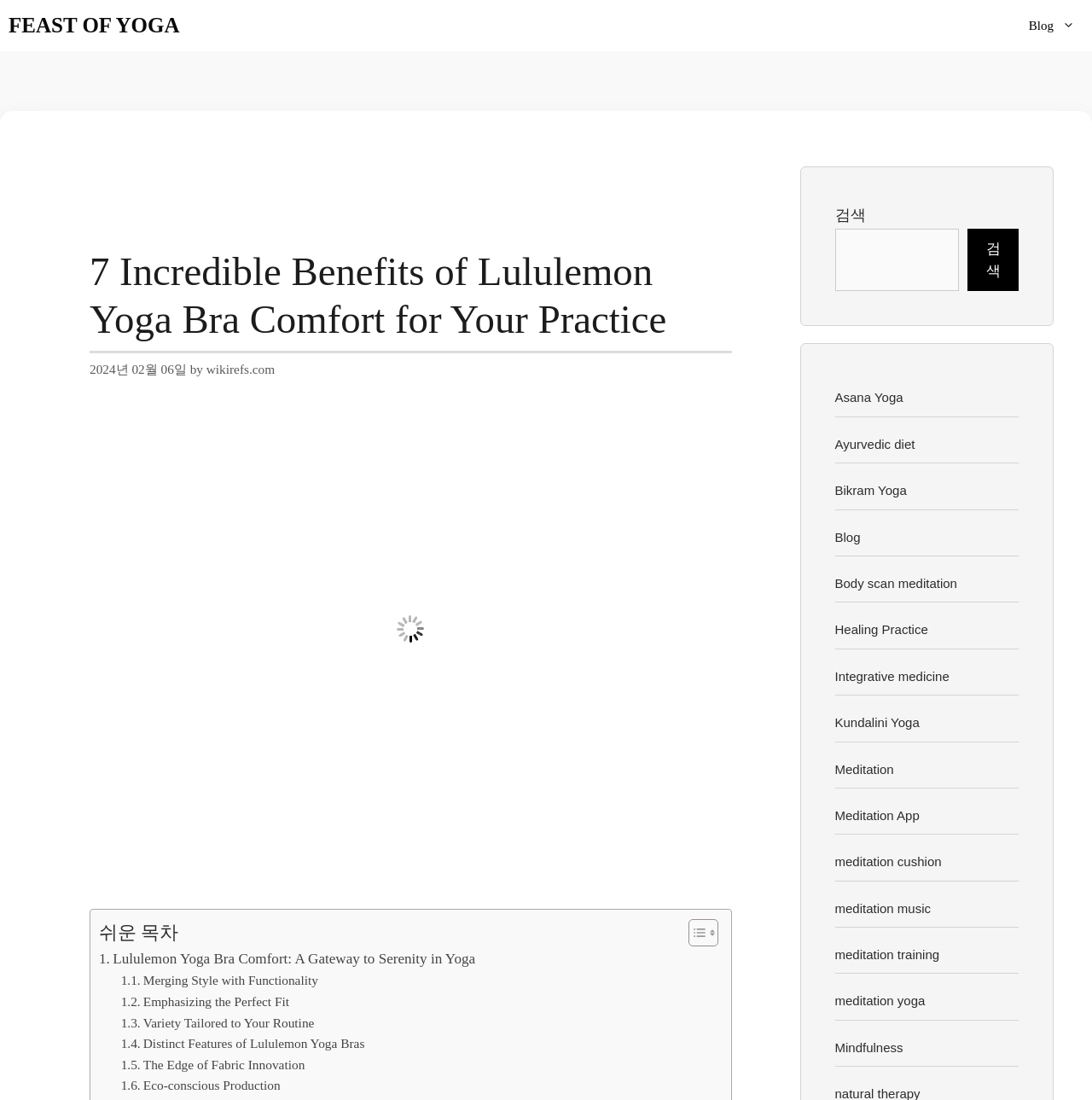Determine the main heading of the webpage and generate its text.

7 Incredible Benefits of Lululemon Yoga Bra Comfort for Your Practice